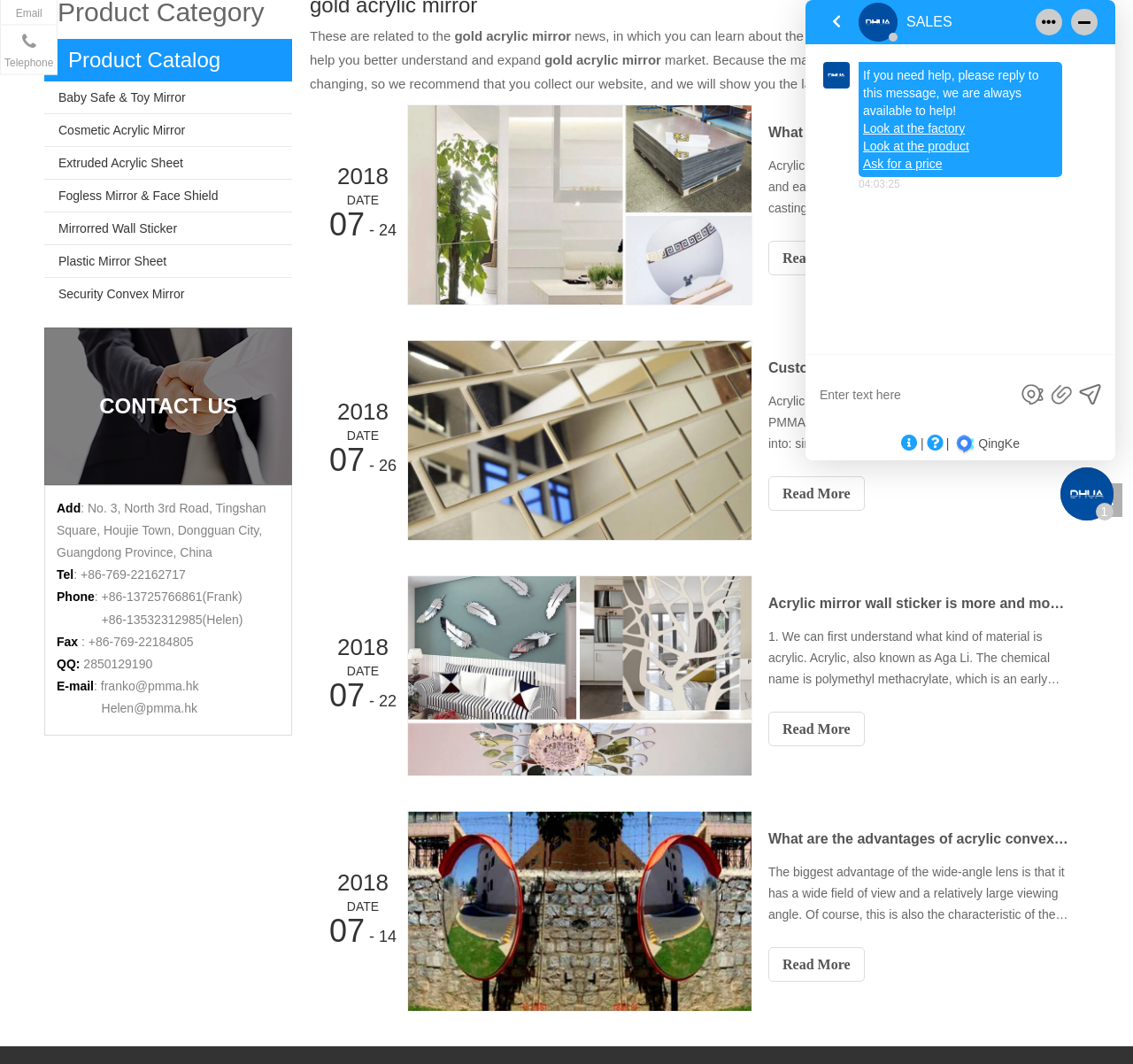Find and provide the bounding box coordinates for the UI element described with: "BE OUR PARTNER-old".

None